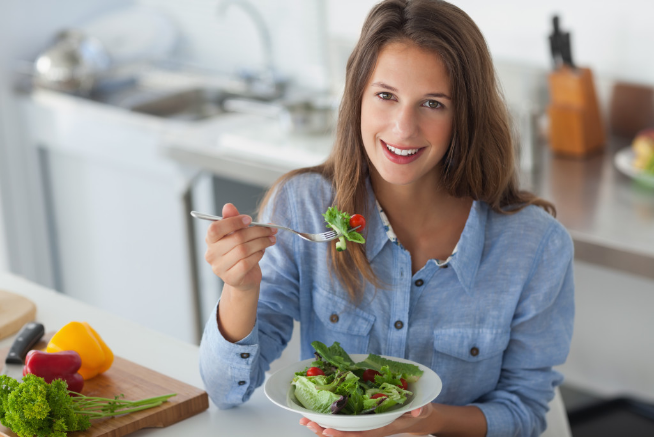Provide a thorough and detailed caption for the image.

In this inviting kitchen scene, a young woman is seated at a table, cheerfully enjoying a fresh salad. With a spoon in hand, she is poised to take a bite of the vibrant greens on her plate, which are garnished with colorful vegetables, likely reflecting the importance of a balanced diet. Dressed in a casual blue button-up shirt, her smiling expression conveys a sense of satisfaction and well-being. In the background, various kitchen utensils and fresh ingredients, including a yellow bell pepper and red tomatoes, hint at the preparation of healthy meals. This image encapsulates the essence of enjoying nutritious food and embracing an overall healthy lifestyle.